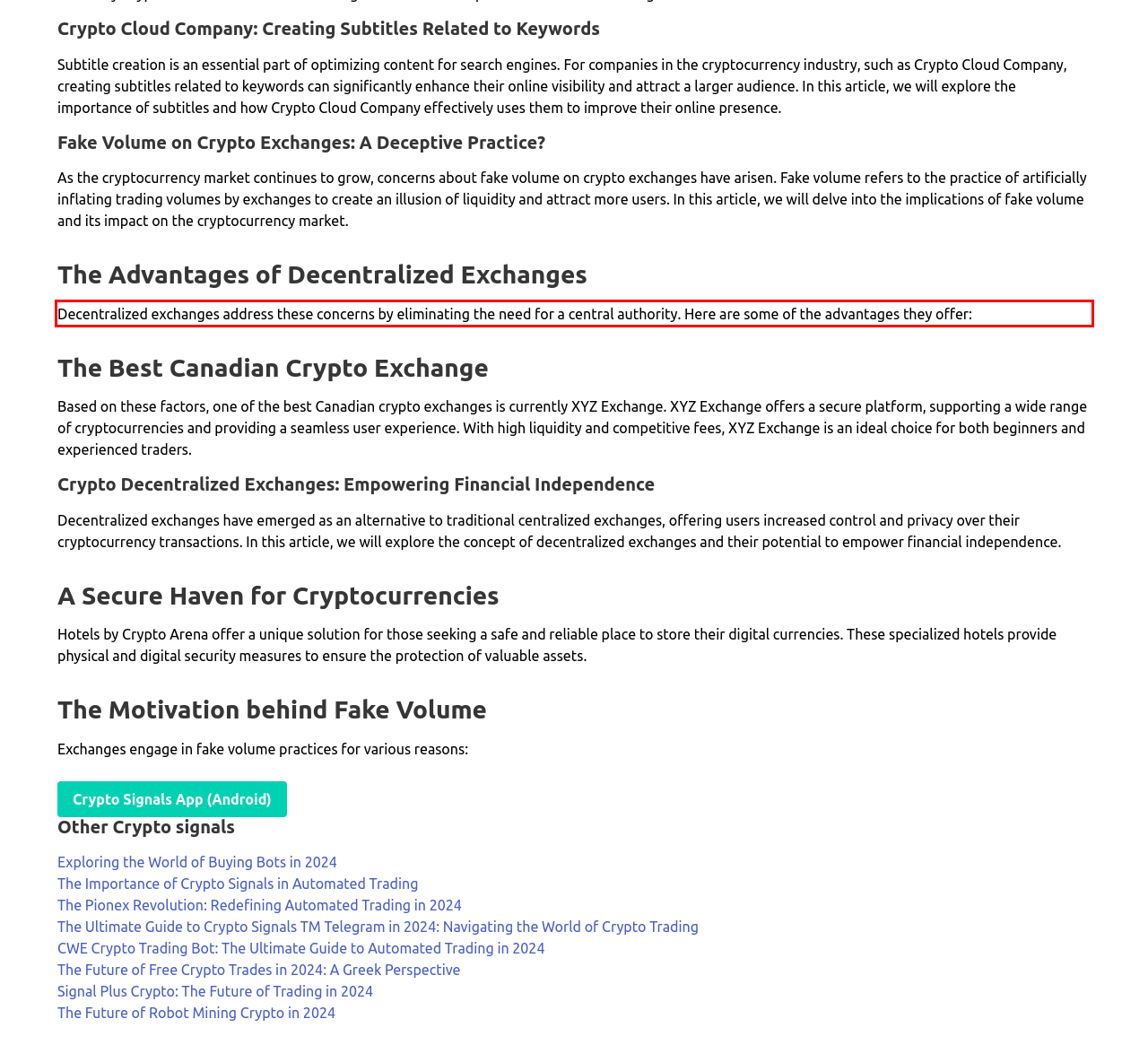Review the screenshot of the webpage and recognize the text inside the red rectangle bounding box. Provide the extracted text content.

Decentralized exchanges address these concerns by eliminating the need for a central authority. Here are some of the advantages they offer: